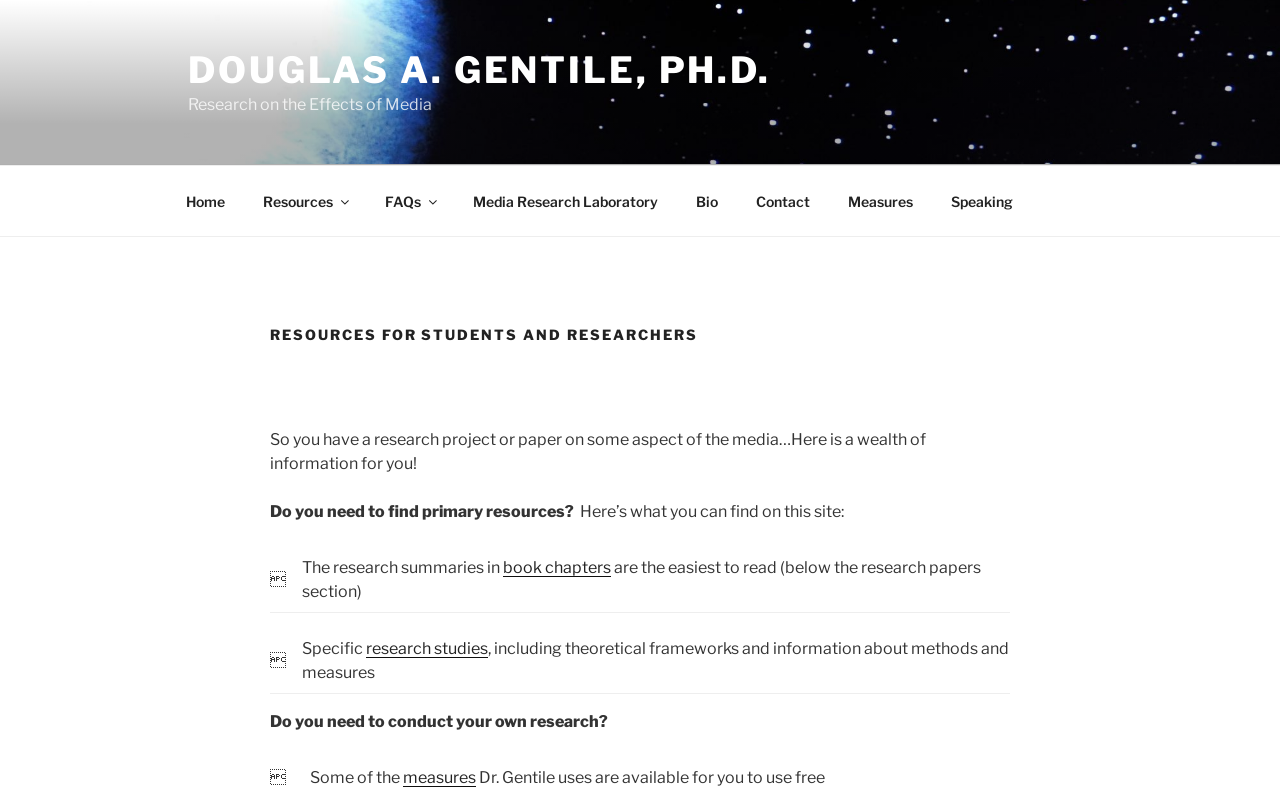Determine the bounding box coordinates of the clickable element to complete this instruction: "Click on the link 'Learn a New Language With This New Trending Duolingo Alternative'". Provide the coordinates in the format of four float numbers between 0 and 1, [left, top, right, bottom].

None